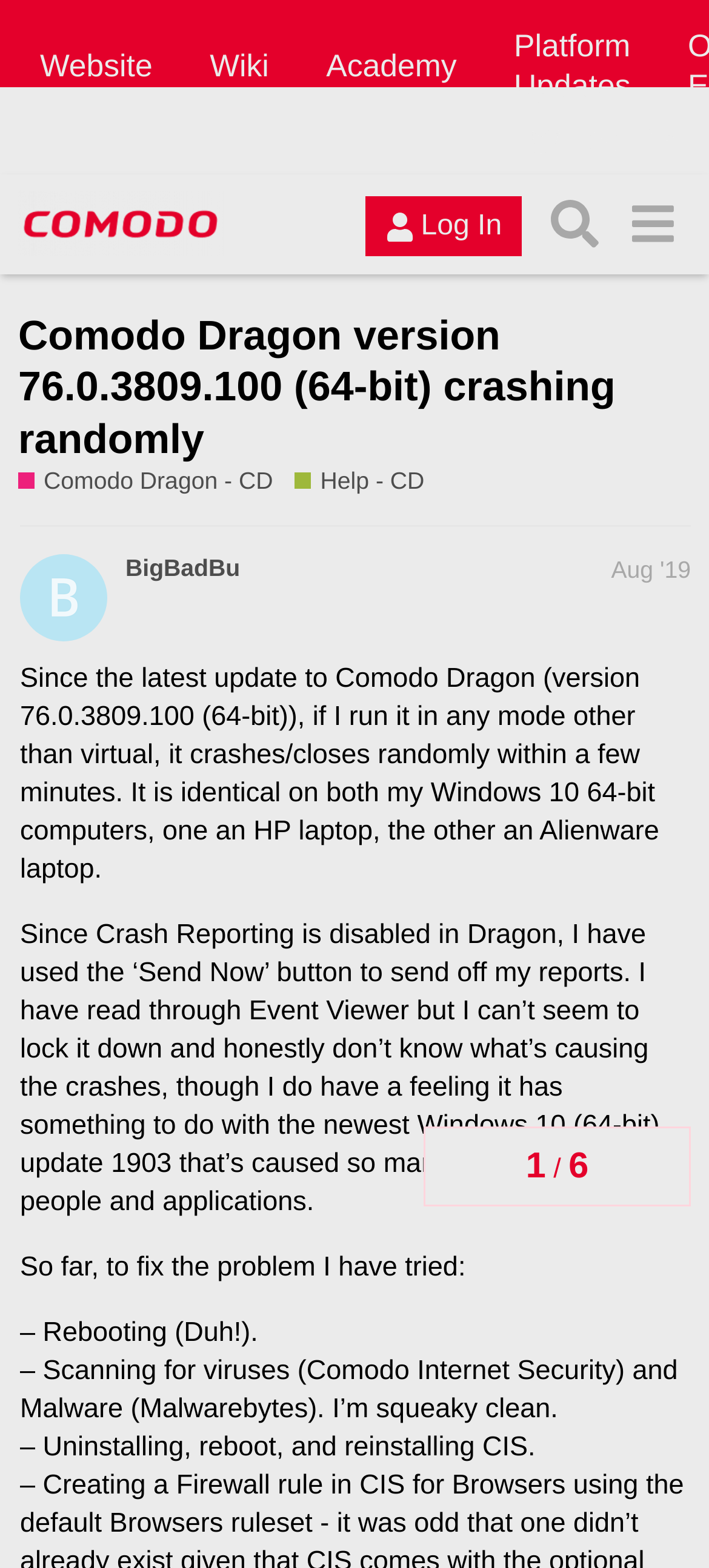Consider the image and give a detailed and elaborate answer to the question: 
What is the author's feeling about the cause of the crashes?

I found that the author has a feeling that the crashes are related to the newest Windows 10 (64-bit) update 1903, mentioned in the text 'though I do have a feeling it has something to do with the newest Windows 10 (64-bit) update 1903 that’s caused so many issues for so many people and applications'.